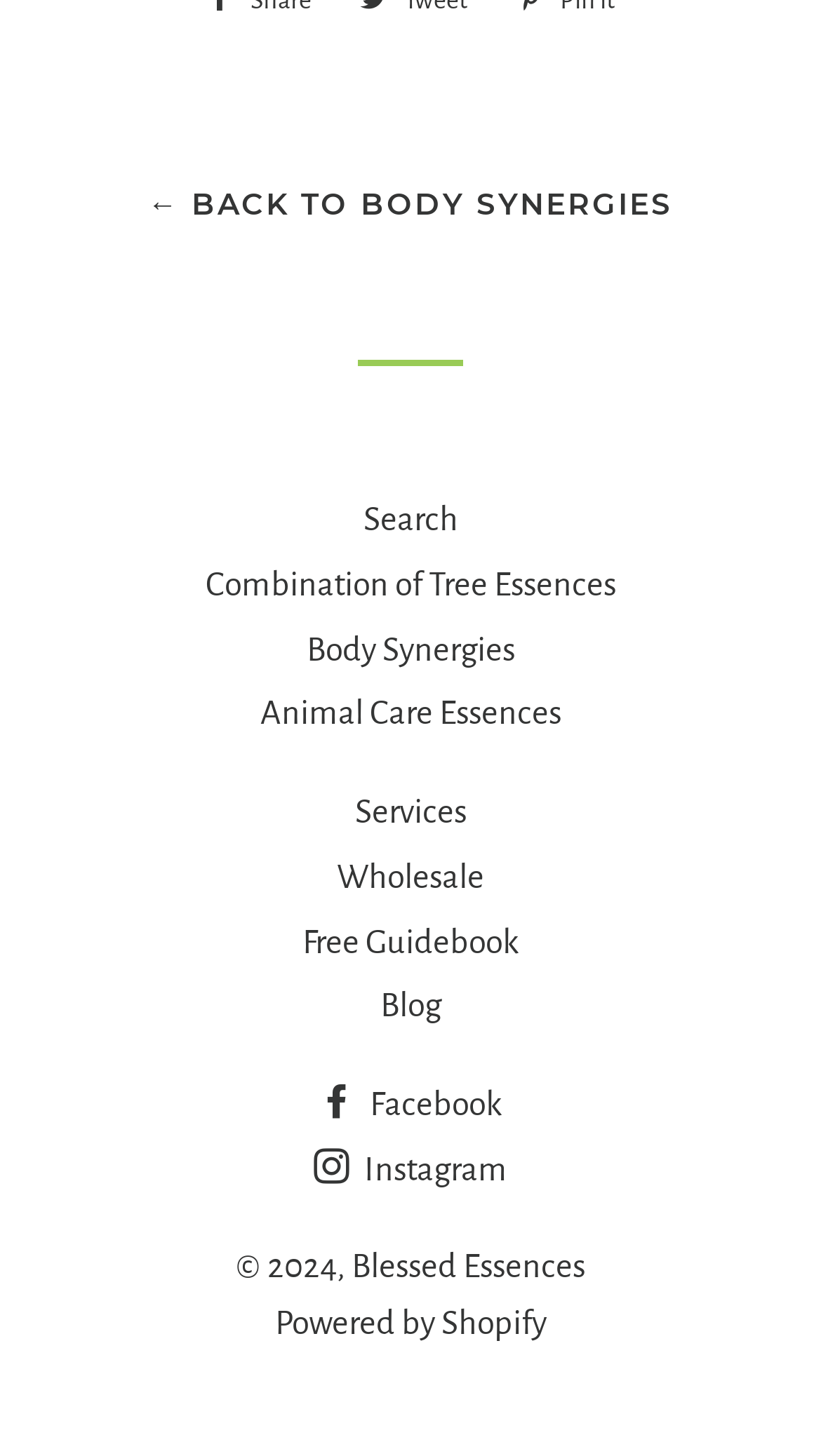What is the name of the company?
Please provide a comprehensive answer based on the information in the image.

I found the company name by looking at the bottom of the webpage, where I saw a copyright symbol followed by the year 2024 and the company name 'Blessed Essences'.